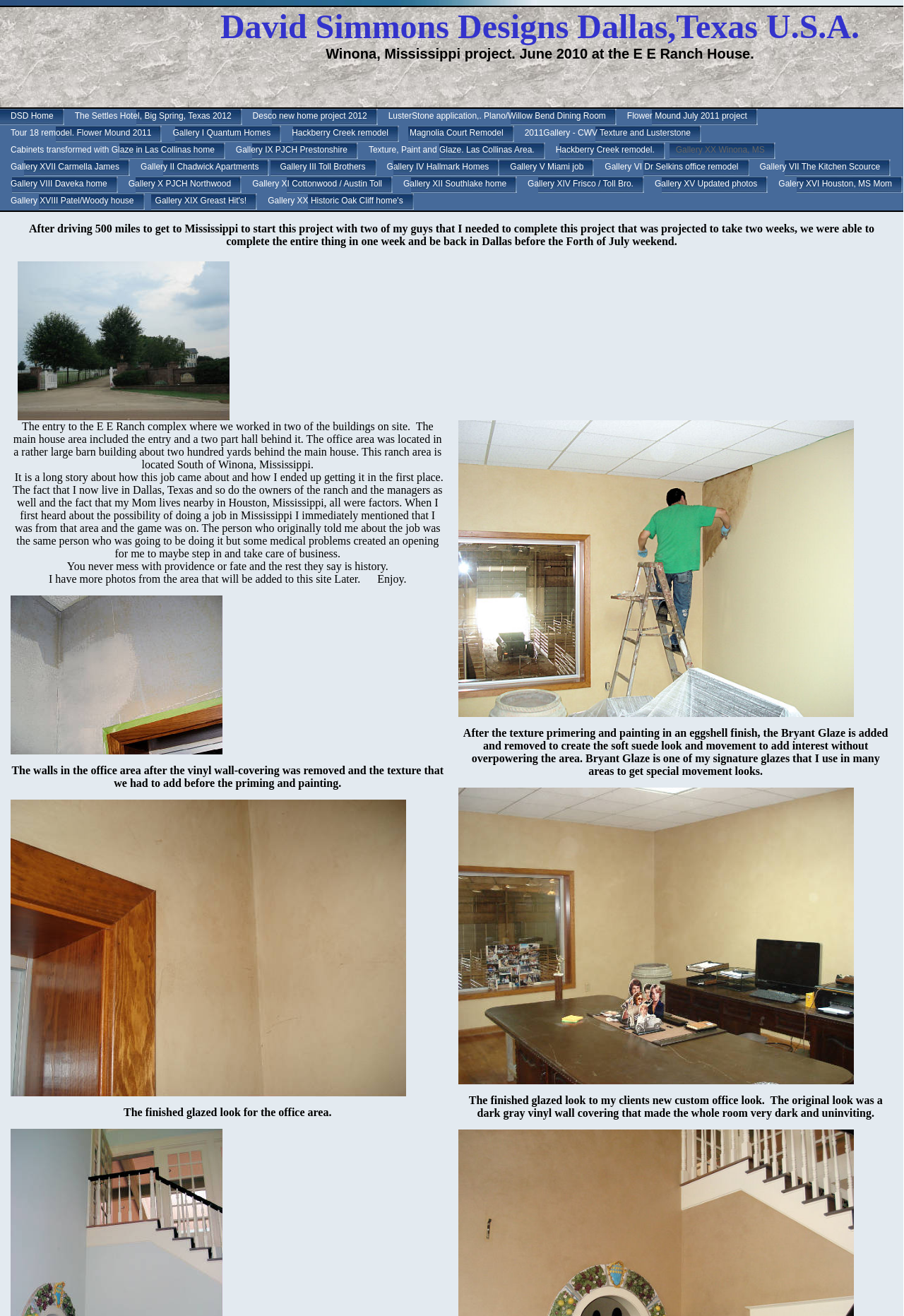Use a single word or phrase to answer the following:
What is the name of the image file?

winonajob4.jpg